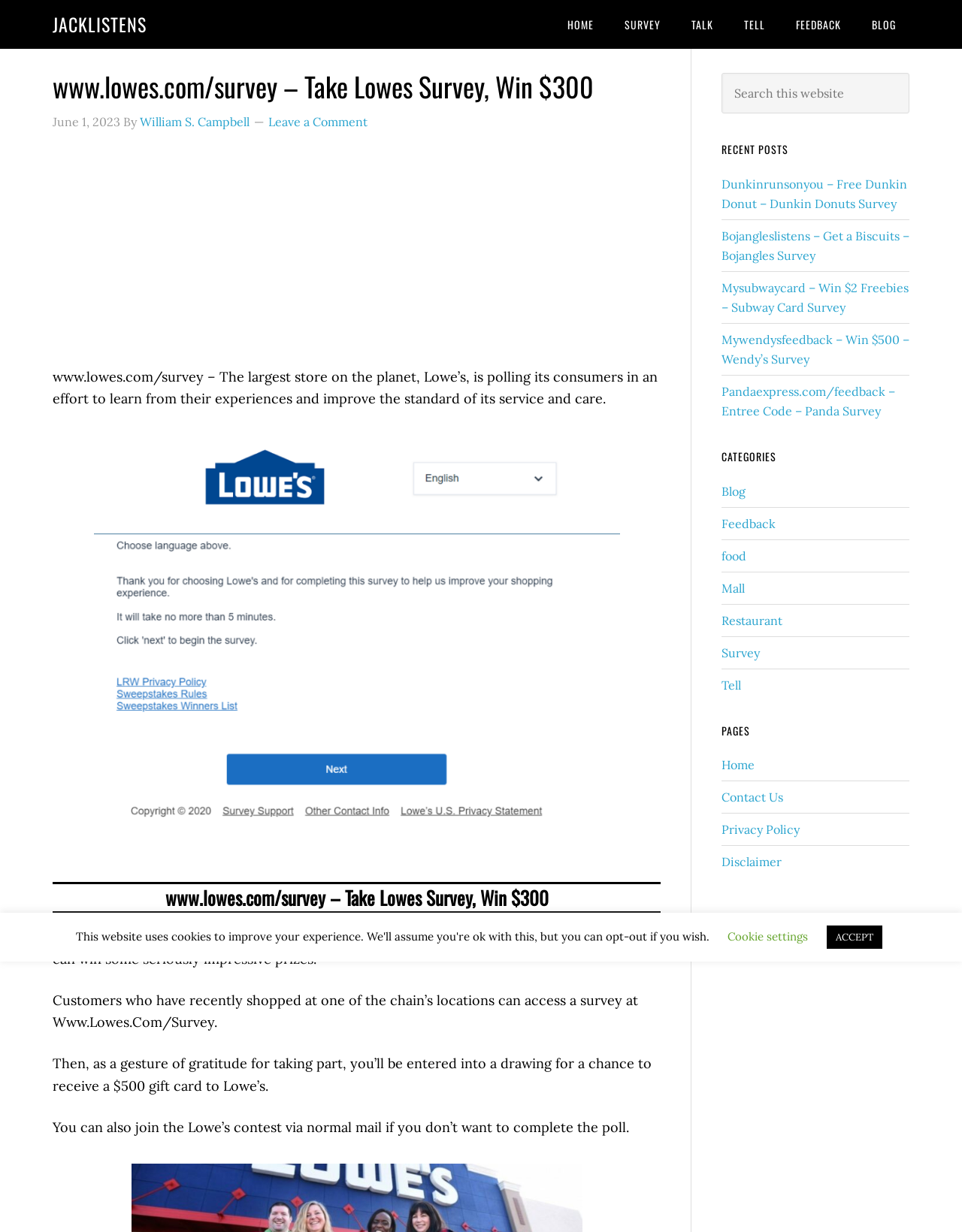From the webpage screenshot, predict the bounding box coordinates (top-left x, top-left y, bottom-right x, bottom-right y) for the UI element described here: name="submit" value="Post Comment"

None